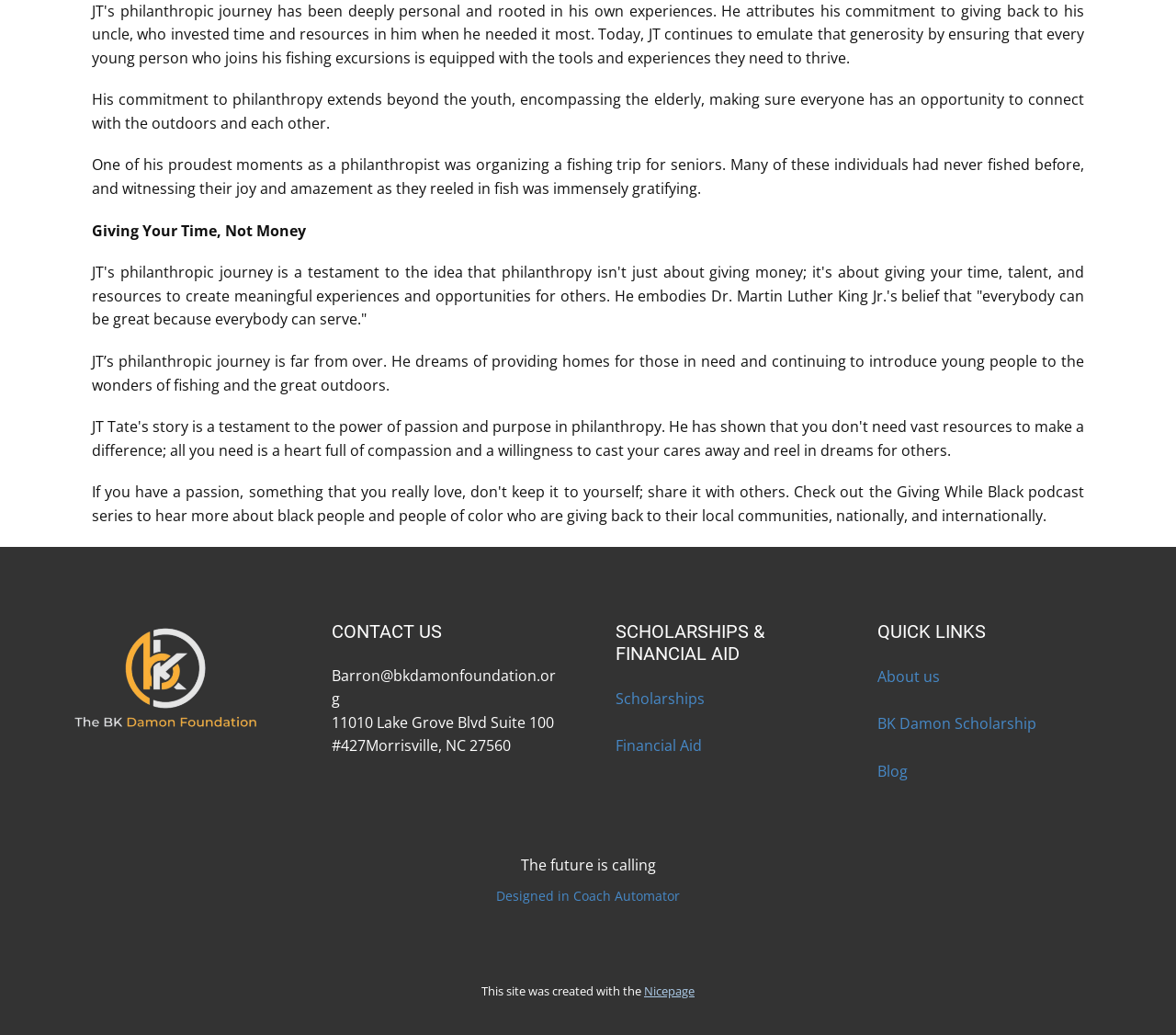What are the three main sections on the webpage?
Please describe in detail the information shown in the image to answer the question.

Based on the structure of the webpage, there are three main sections: 'CONTACT US', 'SCHOLARSHIPS & FINANCIAL AID', and 'QUICK LINKS', which are separated by headings and contain different types of information.